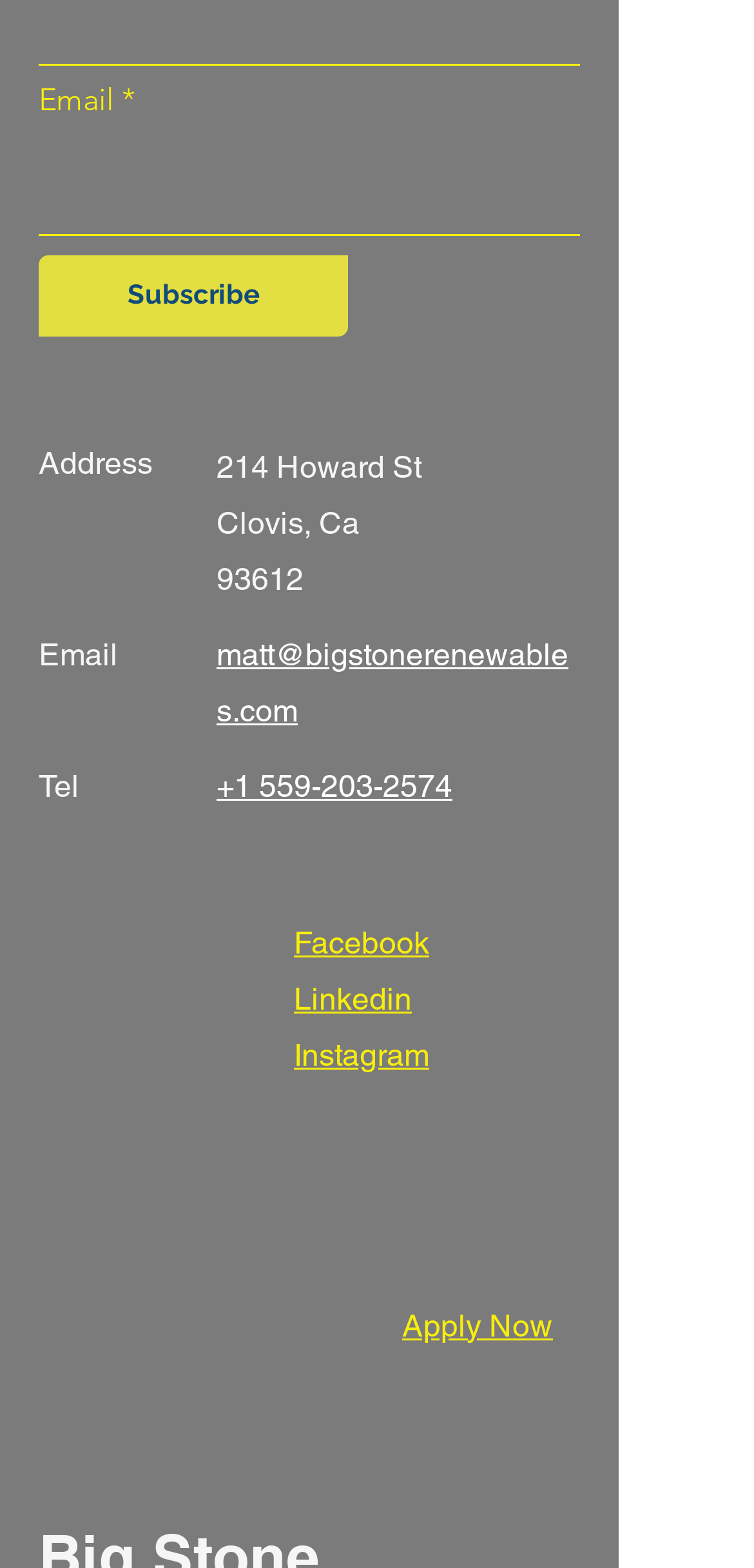What is the company's email address?
Answer the question with a single word or phrase derived from the image.

matt@bigstonerenewables.com